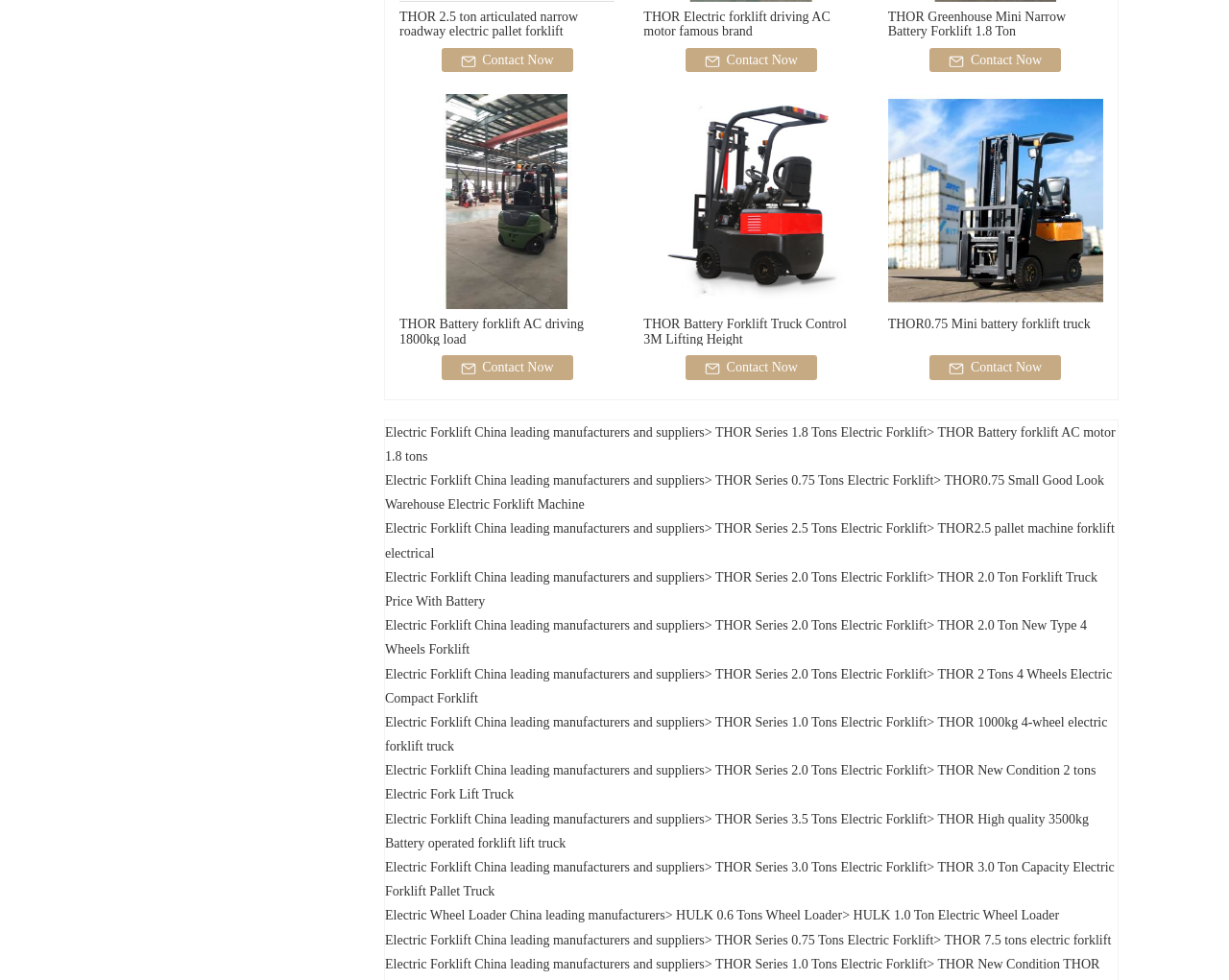Find the bounding box coordinates of the element you need to click on to perform this action: 'Click the 'THOR Battery forklift AC driving 1800kg load' link'. The coordinates should be represented by four float values between 0 and 1, in the format [left, top, right, bottom].

[0.325, 0.093, 0.5, 0.319]